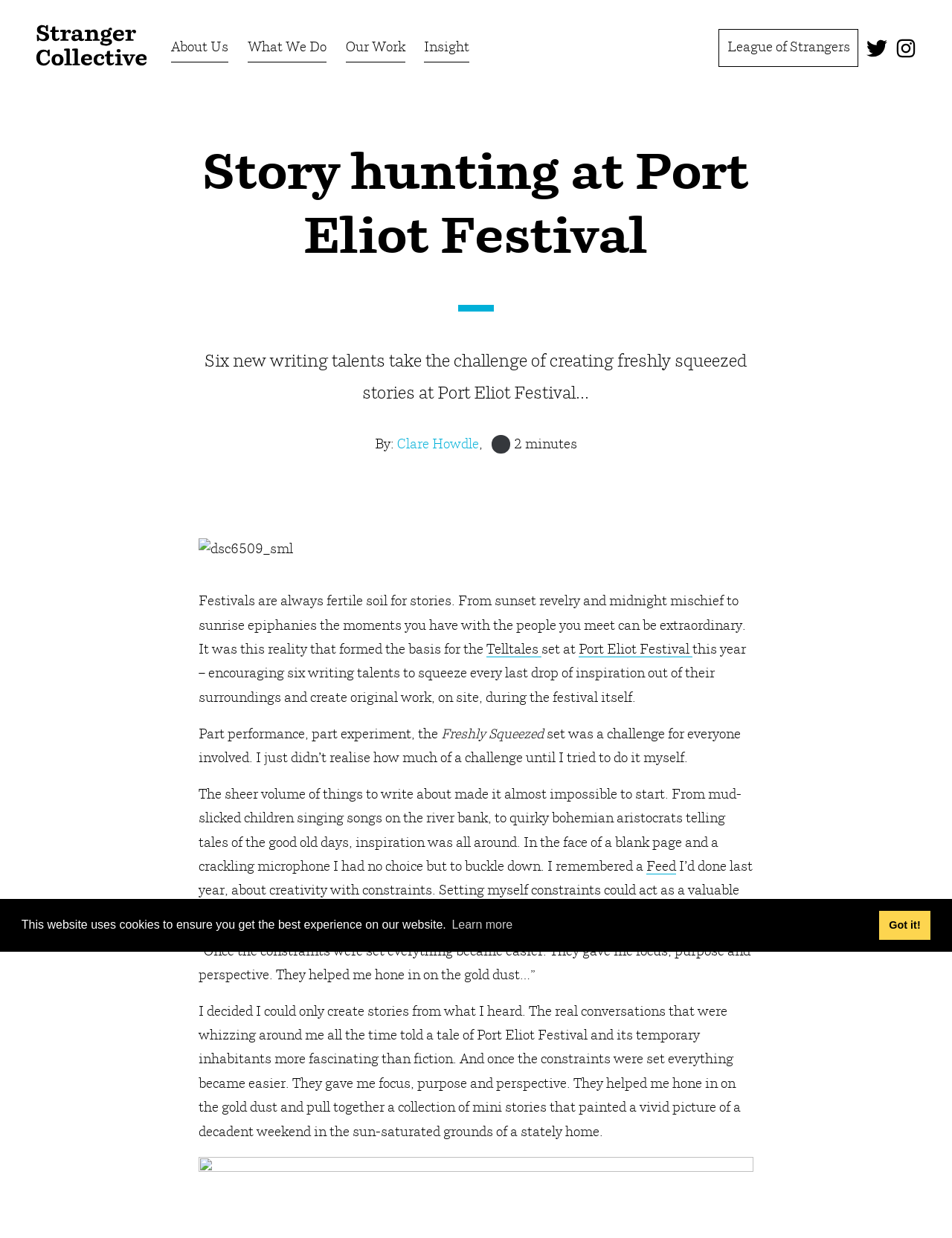Give an extensive and precise description of the webpage.

The webpage is about Stranger Collective's story hunting experience at Port Eliot Festival. At the top, there is a cookie consent dialog with a message about the website using cookies, accompanied by "learn more about cookies" and "dismiss cookie message" buttons. Below this, there is a navigation menu with links to "About Us", "What We Do", "Our Work", "Insight", "League of Strangers", and social media profiles.

The main content area has a heading that reads "Story hunting at Port Eliot Festival" followed by a subheading that describes the event. There is an image on the left side, and a block of text that discusses the idea of storytelling at festivals. The text is divided into several paragraphs, with links to "Telltales" and "Port Eliot Festival" embedded within.

The text describes the "Freshly Squeezed" set, which was a challenge for the writers involved, and how the author of the article approached the task by setting constraints for themselves. There are several quotes and anecdotes throughout the text, which provide insight into the creative process and the atmosphere of the festival.

Throughout the webpage, there are several images, including a logo at the top left corner, and social media icons at the top right corner. The overall layout is clean and easy to follow, with clear headings and concise text.